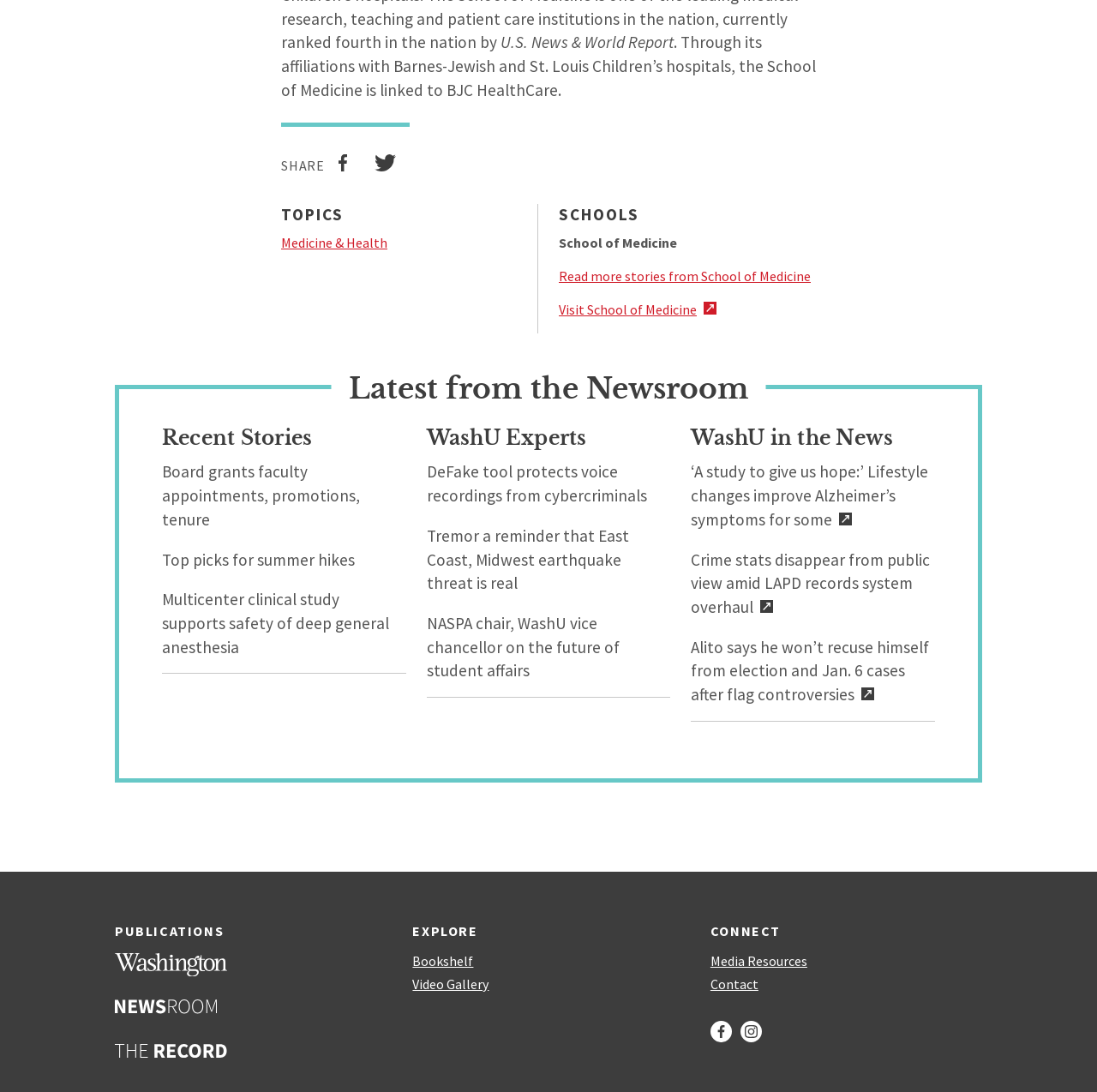Use a single word or phrase to answer the question: 
What is the title of the section that contains 'Medicine & Health' and 'School of Medicine'?

TOPICS